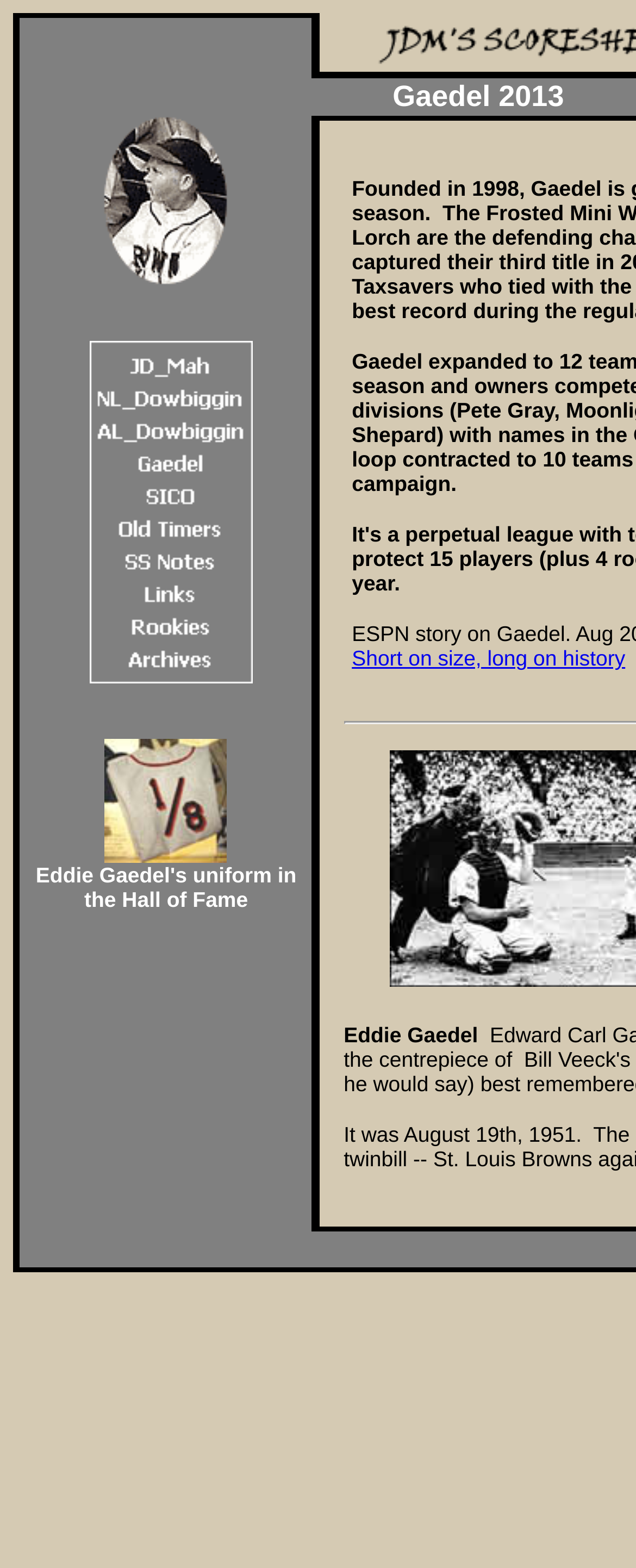What is the uniform of Eddie Gaedel in the Hall of Fame?
Please describe in detail the information shown in the image to answer the question.

Although the webpage mentions that Eddie Gaedel's uniform is in the Hall of Fame, it does not provide a description or image of the uniform itself. Therefore, I cannot determine what the uniform looks like.